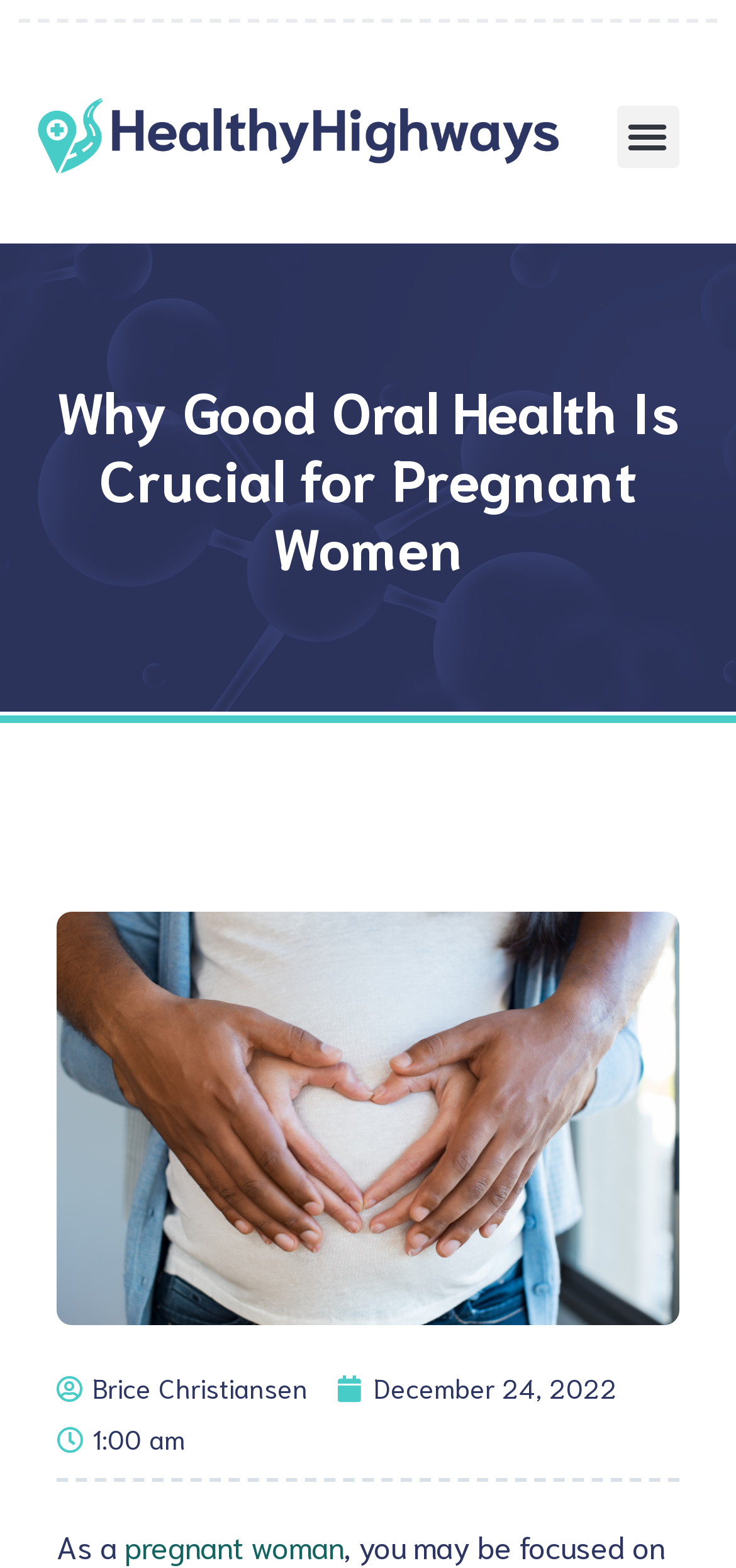Locate the bounding box coordinates for the element described below: "Menu". The coordinates must be four float values between 0 and 1, formatted as [left, top, right, bottom].

[0.837, 0.067, 0.922, 0.107]